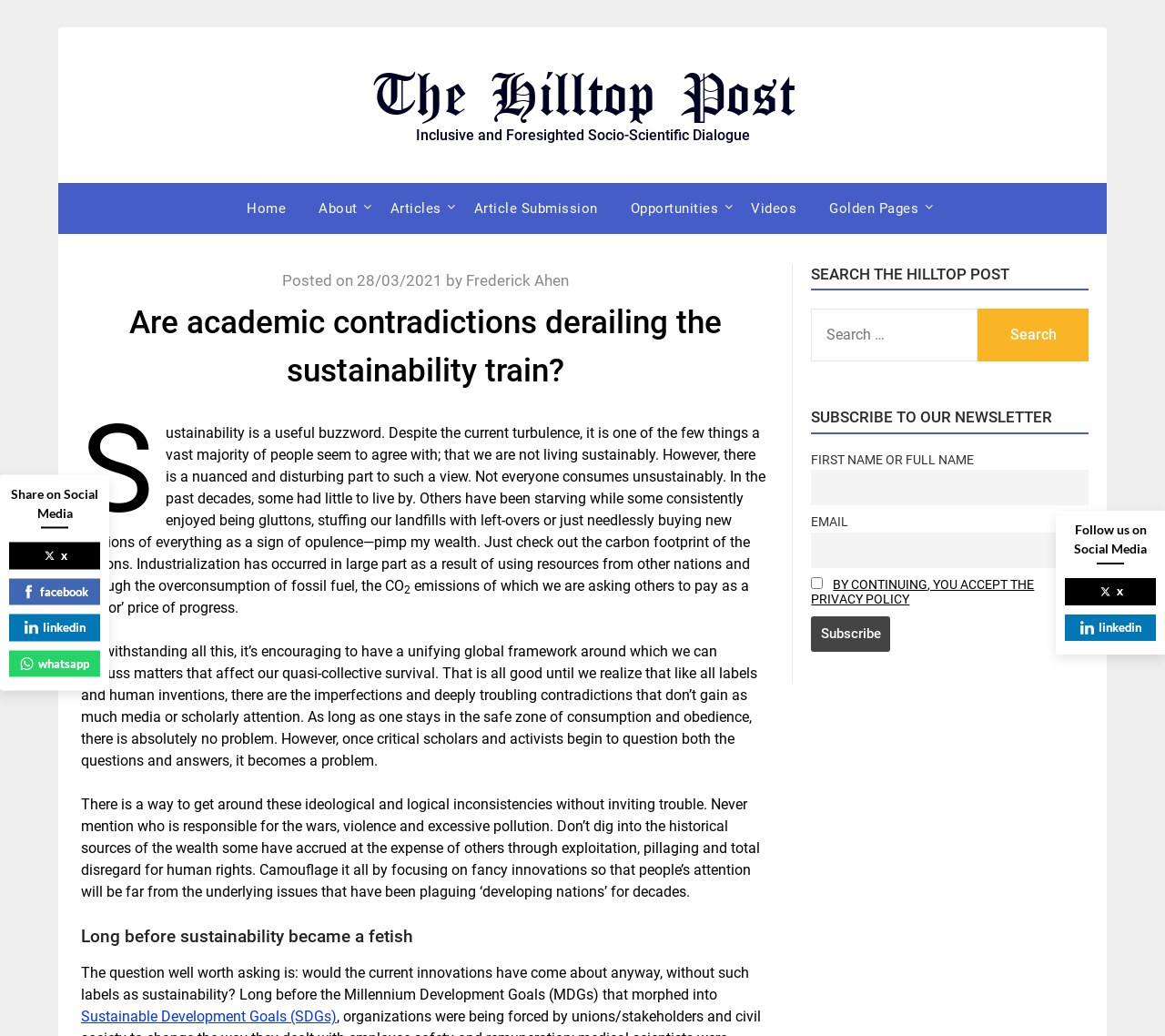Can you extract the primary headline text from the webpage?

Are academic contradictions derailing the sustainability train?